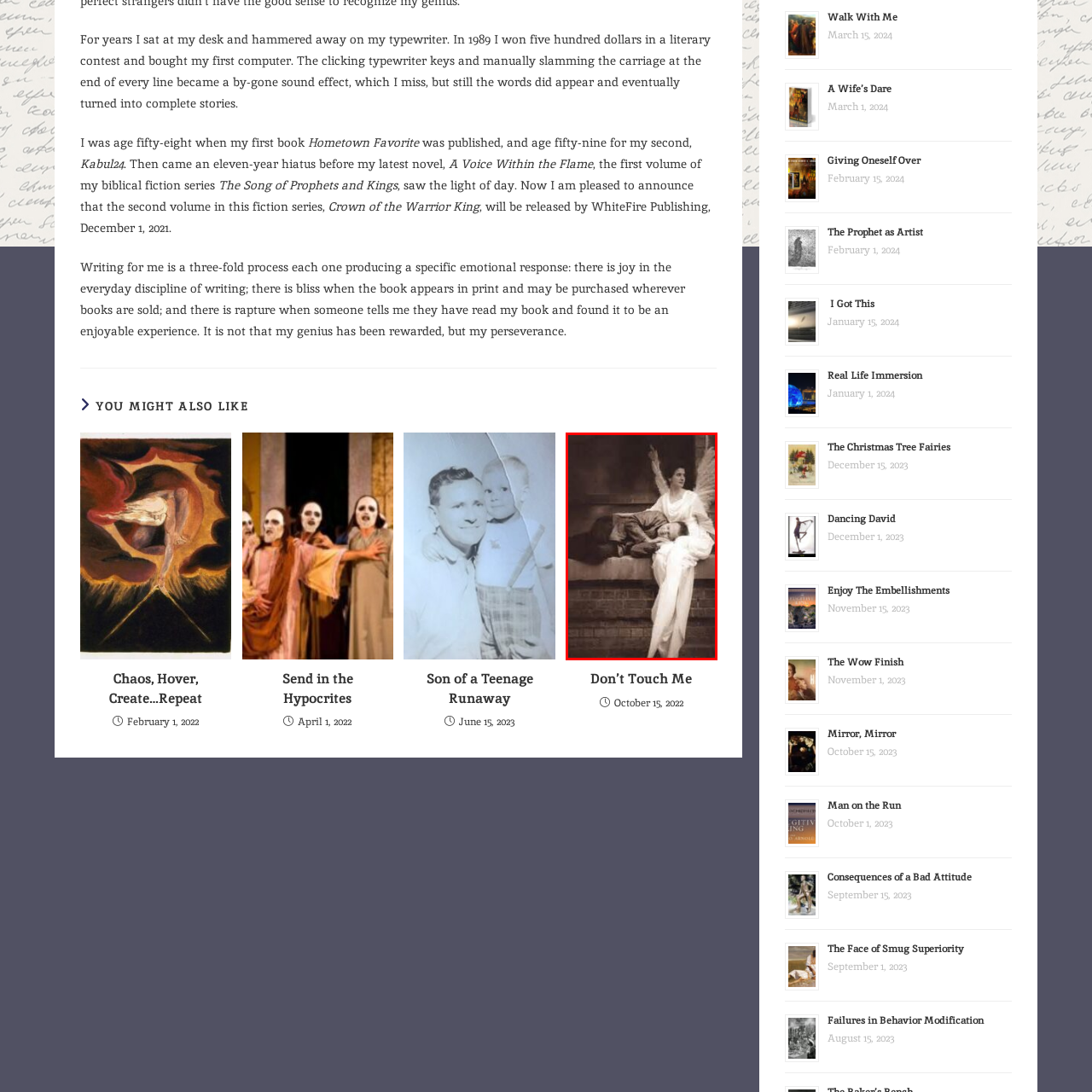View the portion of the image inside the red box and respond to the question with a succinct word or phrase: What is the emotional state of the man?

Weary